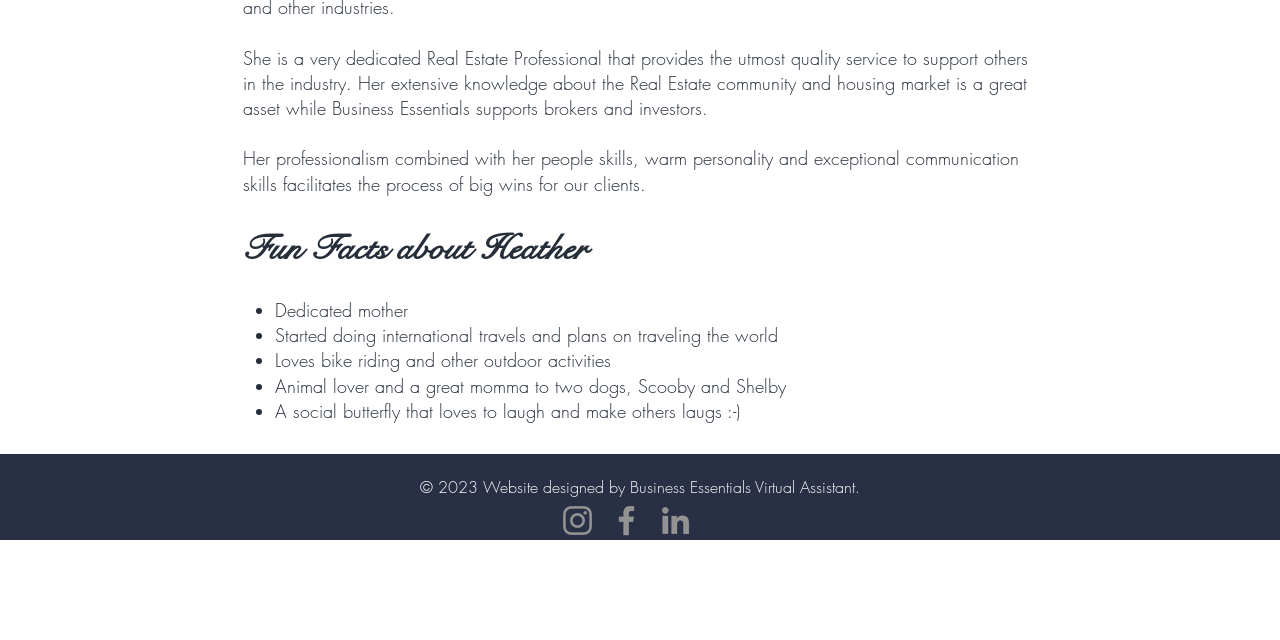From the element description: "aria-label="Facebook"", extract the bounding box coordinates of the UI element. The coordinates should be expressed as four float numbers between 0 and 1, in the order [left, top, right, bottom].

[0.474, 0.783, 0.505, 0.844]